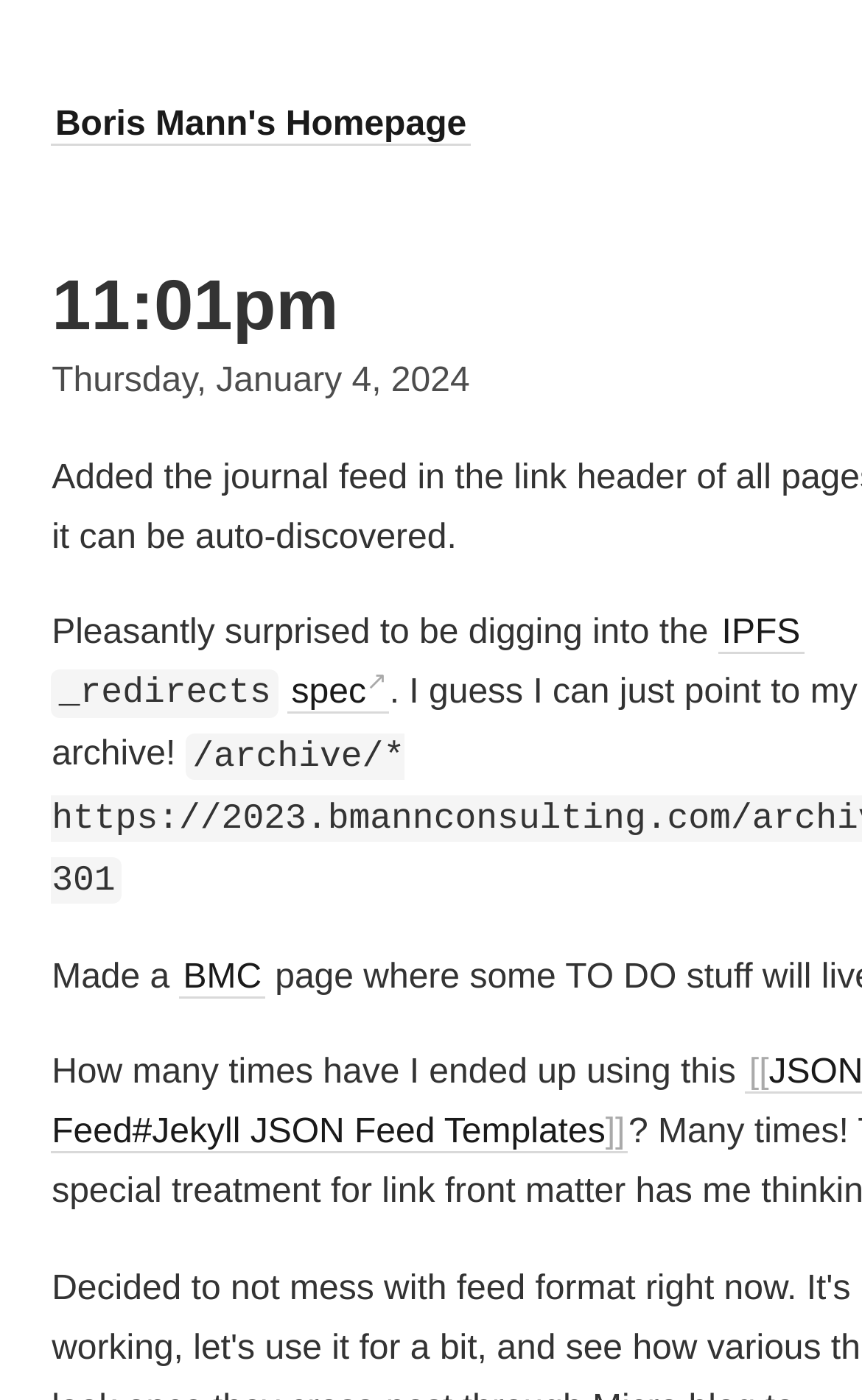Generate a thorough caption that explains the contents of the webpage.

The webpage appears to be a personal blog or journal, with the title "January 4th, 2024 — Boris Mann's Homepage" at the top. Below the title, there is a heading with the time "11:01pm" and a static text "Thursday, January 4, 2024" indicating the date and time of the post.

The main content of the page consists of a series of paragraphs or entries. The first entry starts with the text "Pleasantly surprised to be digging into the" and includes a link to "IPFS" and the text "_redirects". There is also a link to "spec↗" nearby.

Below this entry, there is another entry that starts with the text "Made a" and includes a link to "BMC". The third entry begins with the text "How many times have I ended up using this" and takes up a significant portion of the page.

There are a total of 5 links on the page, including the link to "Boris Mann's Homepage" at the top, and 3 static text elements that provide additional context to the links. The layout of the page is simple, with each entry stacked vertically below the previous one, and the links and text elements arranged horizontally within each entry.